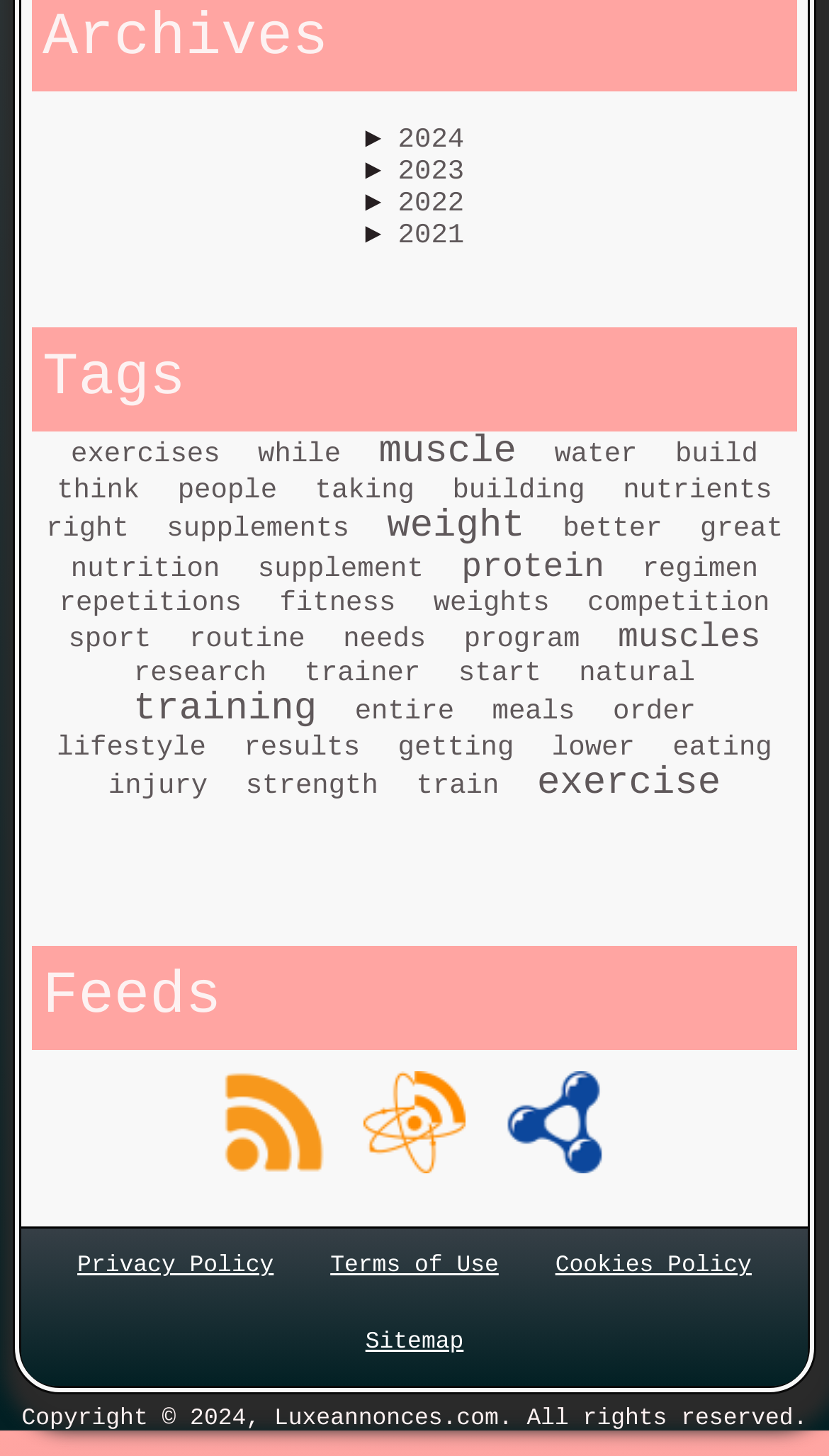Provide the bounding box coordinates of the HTML element described by the text: "nutrients". The coordinates should be in the format [left, top, right, bottom] with values between 0 and 1.

[0.752, 0.344, 0.933, 0.366]